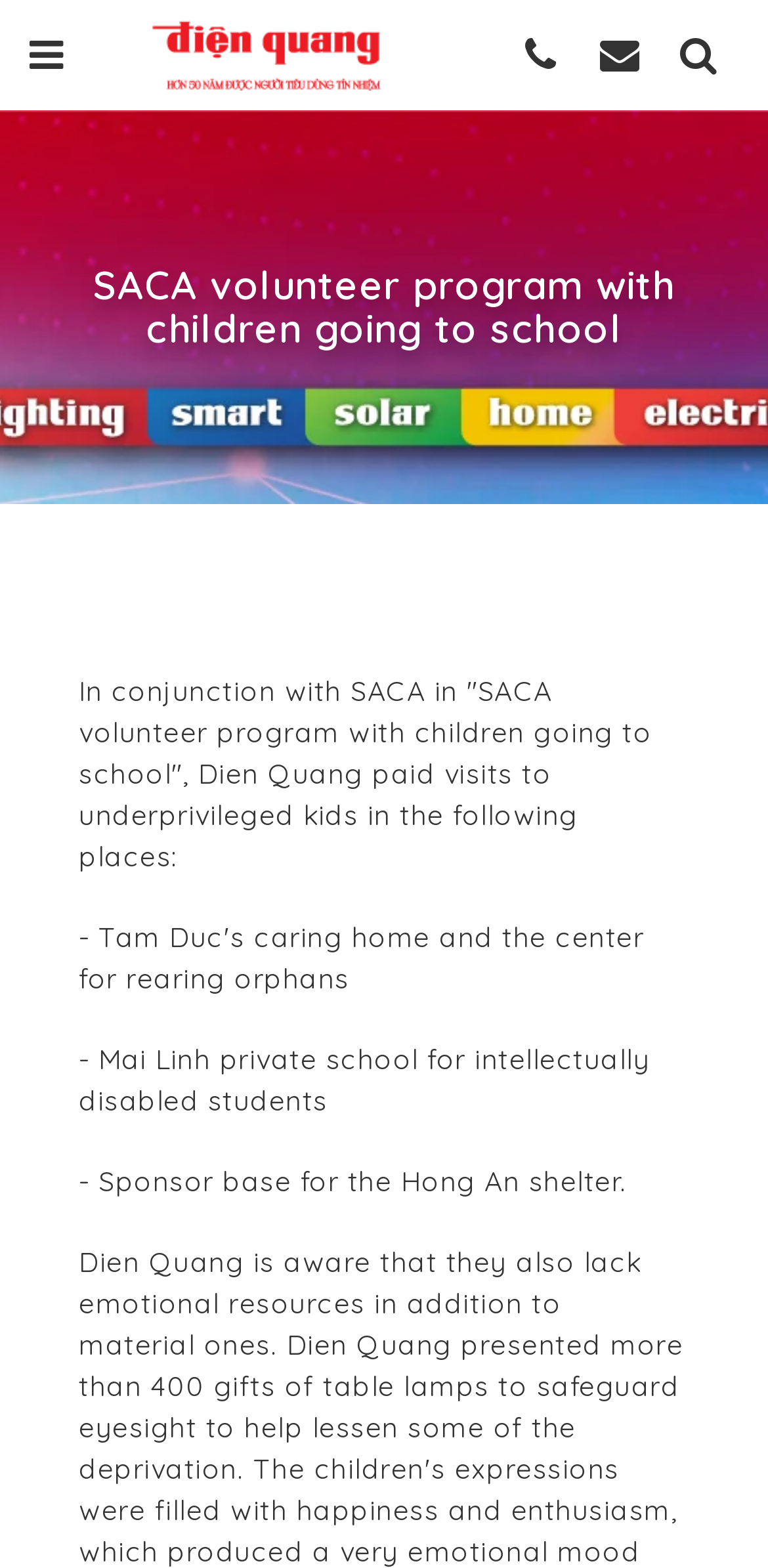Create a detailed summary of all the visual and textual information on the webpage.

The webpage appears to be about the SACA volunteer program, specifically highlighting Dien Quang's involvement with underprivileged children. At the top left of the page, there is a link with the text "Giải pháp toàn diện Điện Quang" accompanied by an image with the same name. To the right of this link, there are two more links with icons, represented by "\uf095" and "\uf0e0".

Below these links, there is a heading that reads "SACA volunteer program with children going to school". Underneath this heading, there is a paragraph of text that explains the program's activities, stating that Dien Quang visited underprivileged kids in various locations.

Below this paragraph, there are two lines of text that list the specific locations visited, including the Mai Linh private school for intellectually disabled students and the Sponsor base for the Hong An shelter. These locations are listed in a vertical sequence, with the first location at the top and the second location below it.